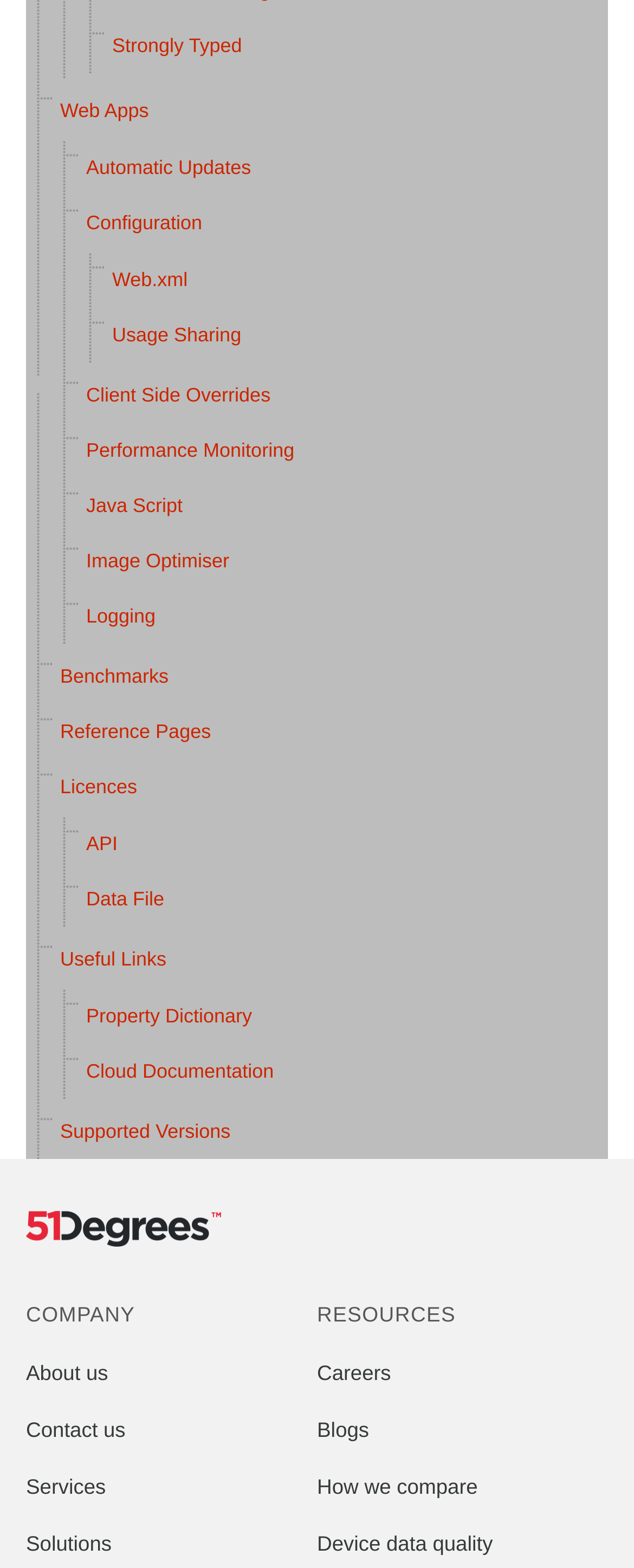How many headings are there on the webpage?
Please provide a comprehensive answer based on the visual information in the image.

I identified two headings on the webpage, 'COMPANY' and 'RESOURCES', which are used to categorize the links.